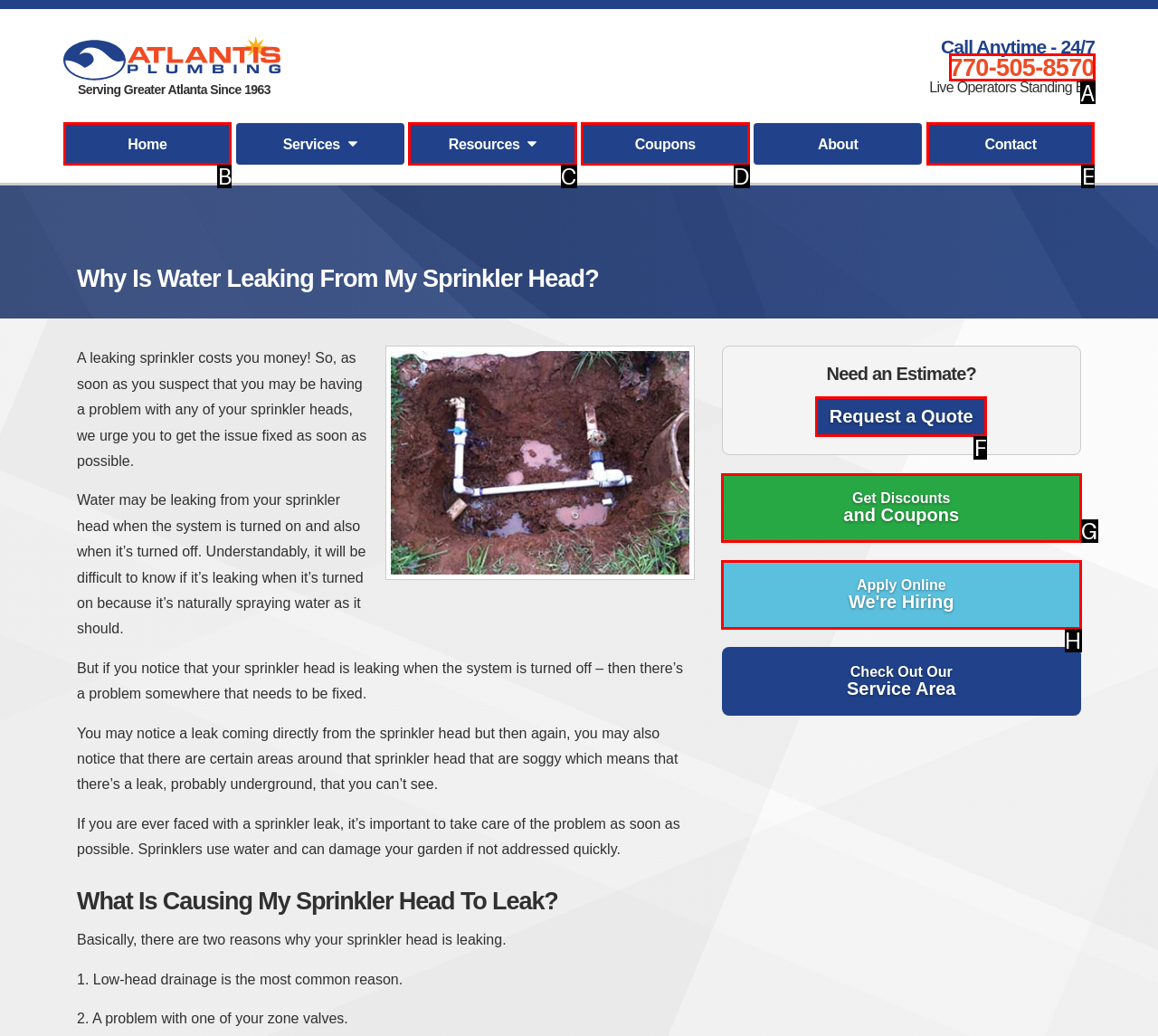Which UI element matches this description: name="EMAIL" placeholder="Your email address.."?
Reply with the letter of the correct option directly.

None